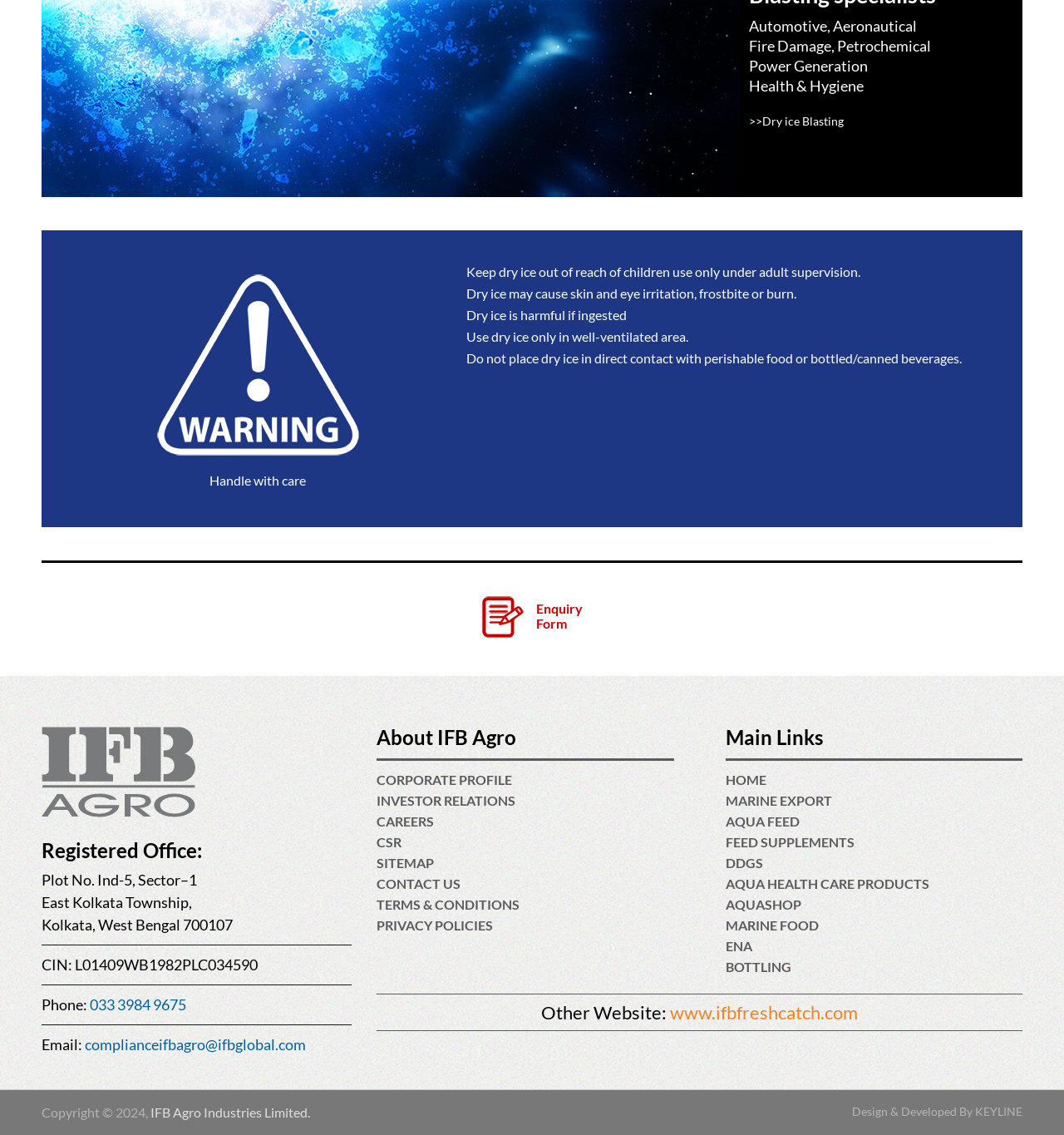Please provide the bounding box coordinates in the format (top-left x, top-left y, bottom-right x, bottom-right y). Remember, all values are floating point numbers between 0 and 1. What is the bounding box coordinate of the region described as: CSR

[0.354, 0.735, 0.378, 0.749]